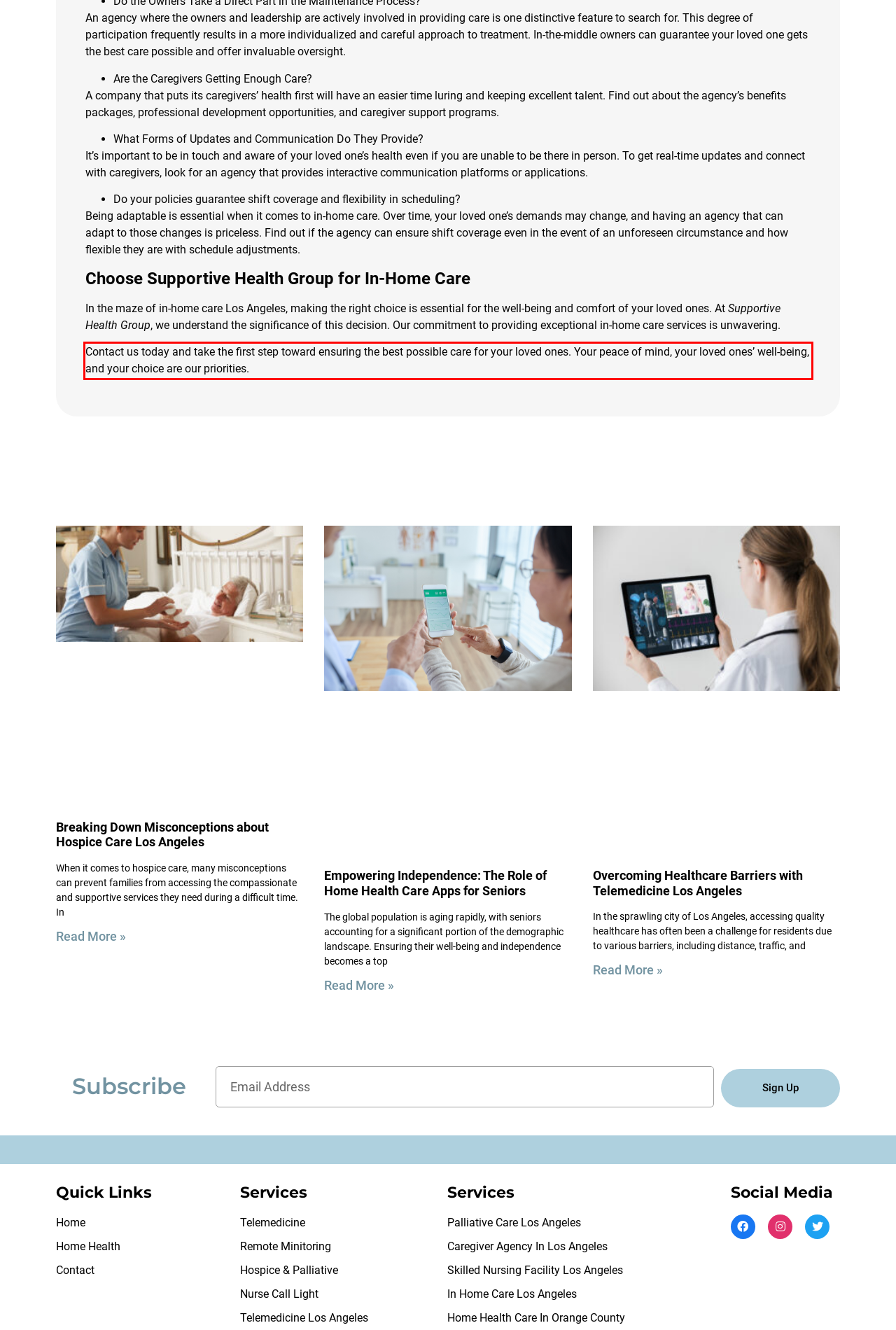You are given a screenshot of a webpage with a UI element highlighted by a red bounding box. Please perform OCR on the text content within this red bounding box.

Contact us today and take the first step toward ensuring the best possible care for your loved ones. Your peace of mind, your loved ones’ well-being, and your choice are our priorities.